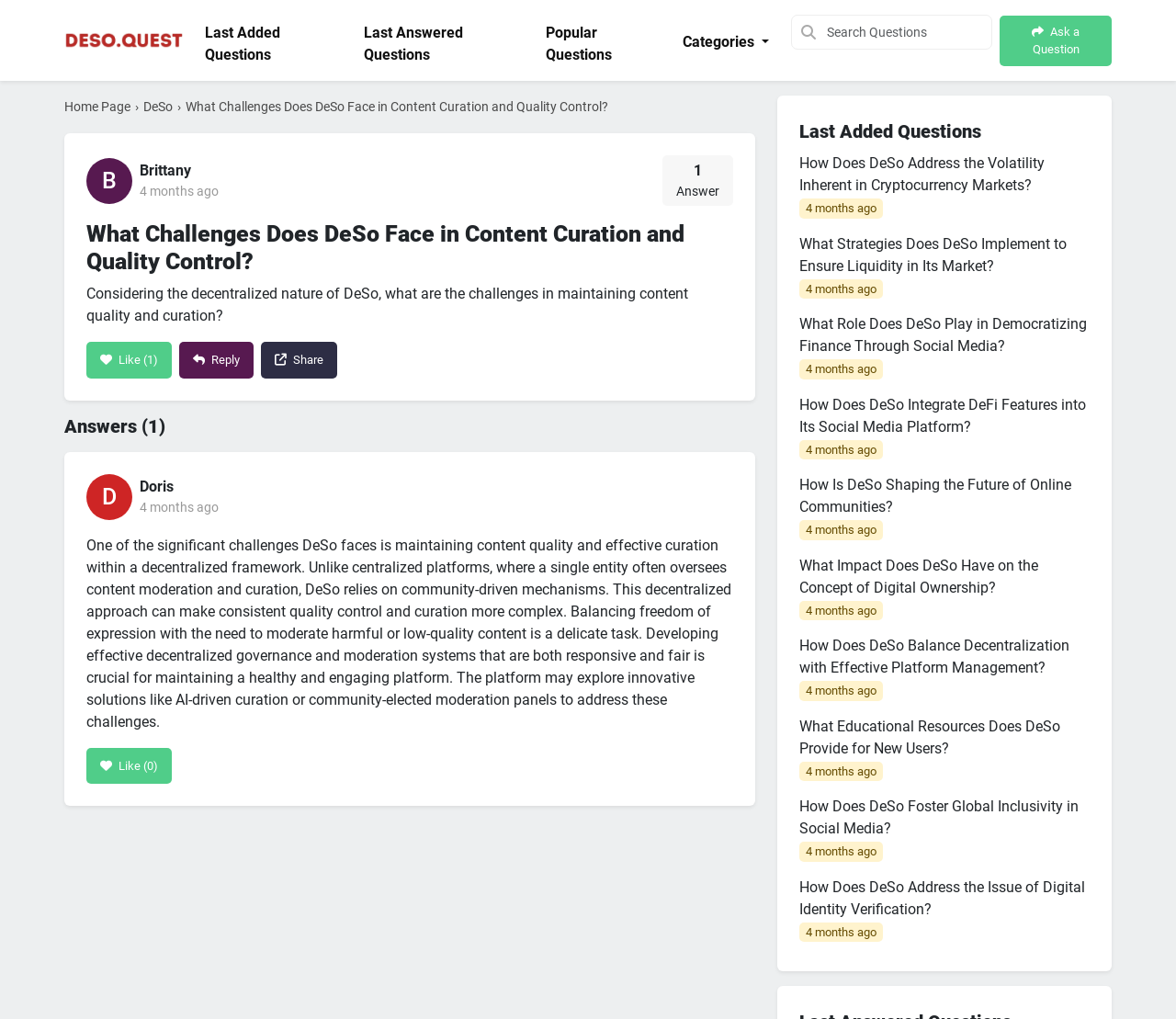Determine the bounding box coordinates of the clickable region to carry out the instruction: "View last added questions".

[0.168, 0.014, 0.297, 0.065]